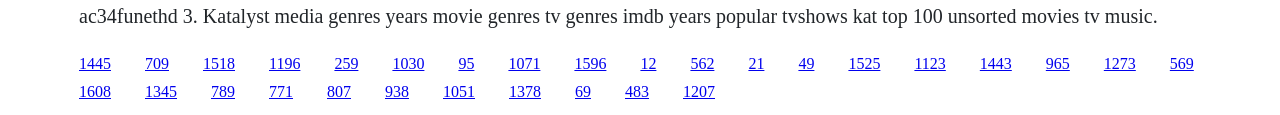Identify the bounding box coordinates of the section that should be clicked to achieve the task described: "click the first link".

[0.062, 0.475, 0.087, 0.623]